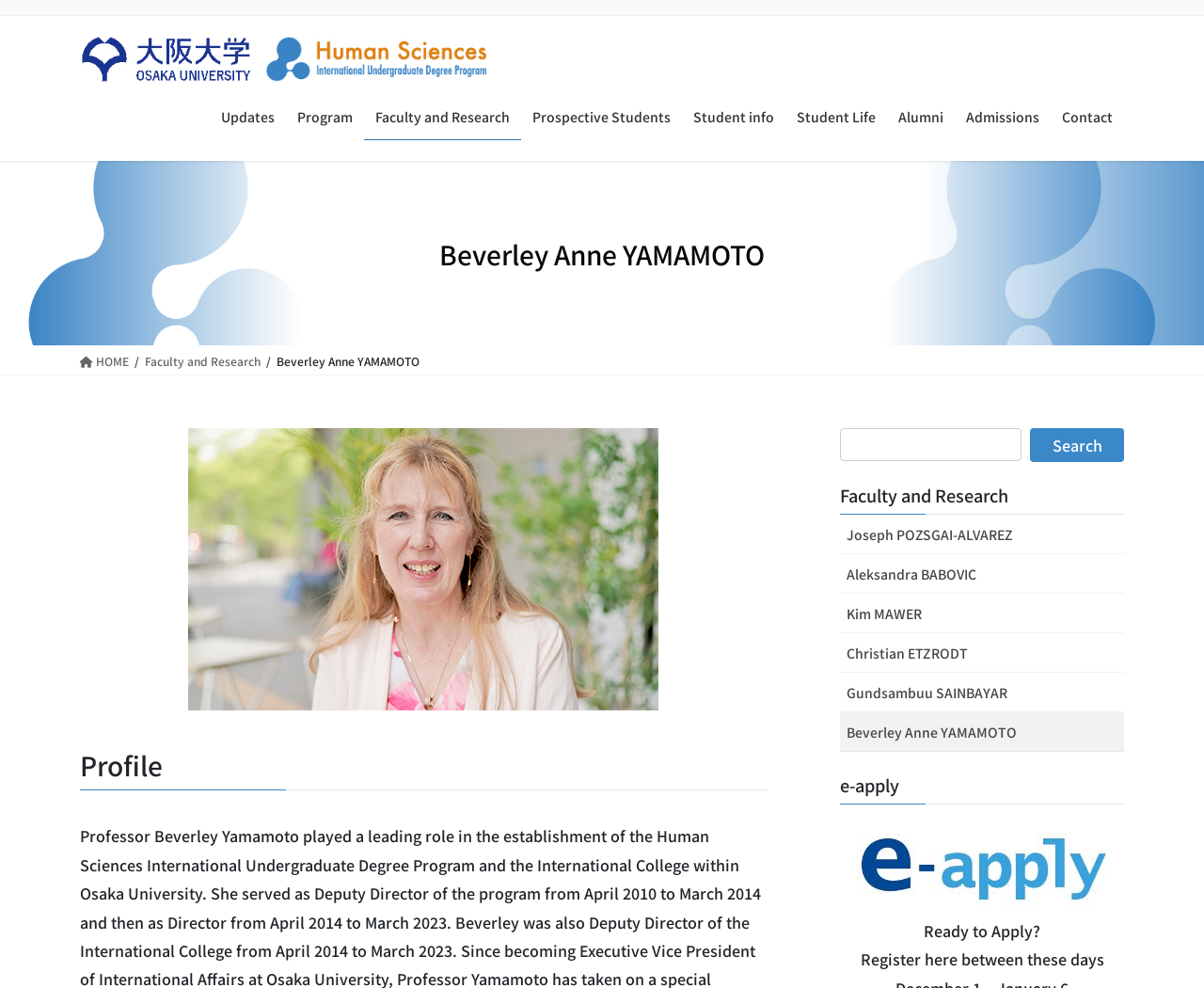By analyzing the image, answer the following question with a detailed response: Who are the faculty members listed?

The faculty members listed can be found in the links under the Faculty and Research section, which include Joseph Pozsgai-Alvarez, Aleksandra Babovic, Kim Mawer, Christian Etzrodt, Gundsambuu Sainbayar, and Beverley Anne Yamamoto.